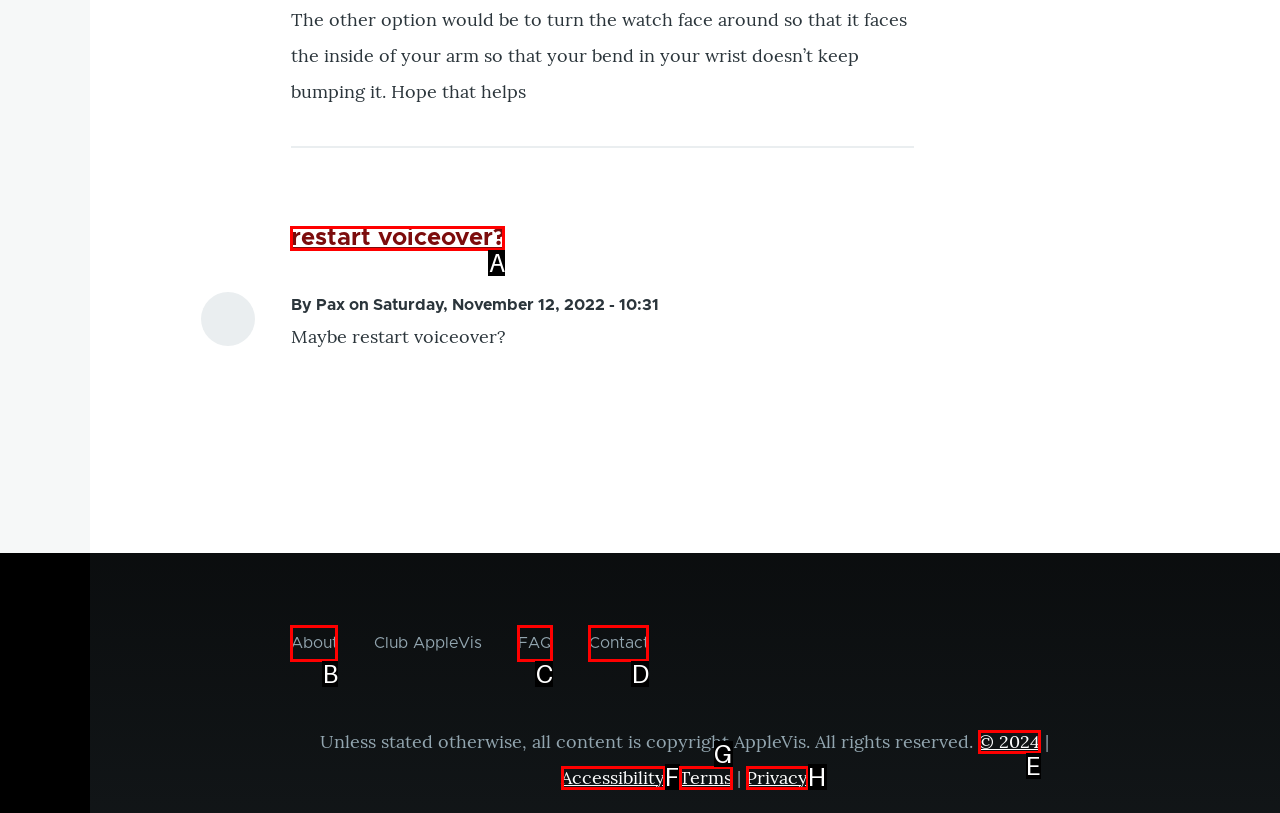Find the HTML element that matches the description provided: Is Forex Copy Trading Legal?
Answer using the corresponding option letter.

None